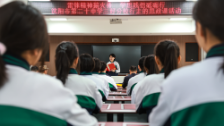Use the details in the image to answer the question thoroughly: 
How are the desks arranged in the classroom?

The desks in the classroom are arranged in neat rows, emphasizing a structured learning environment and suggesting that the teacher values organization and discipline in the classroom.